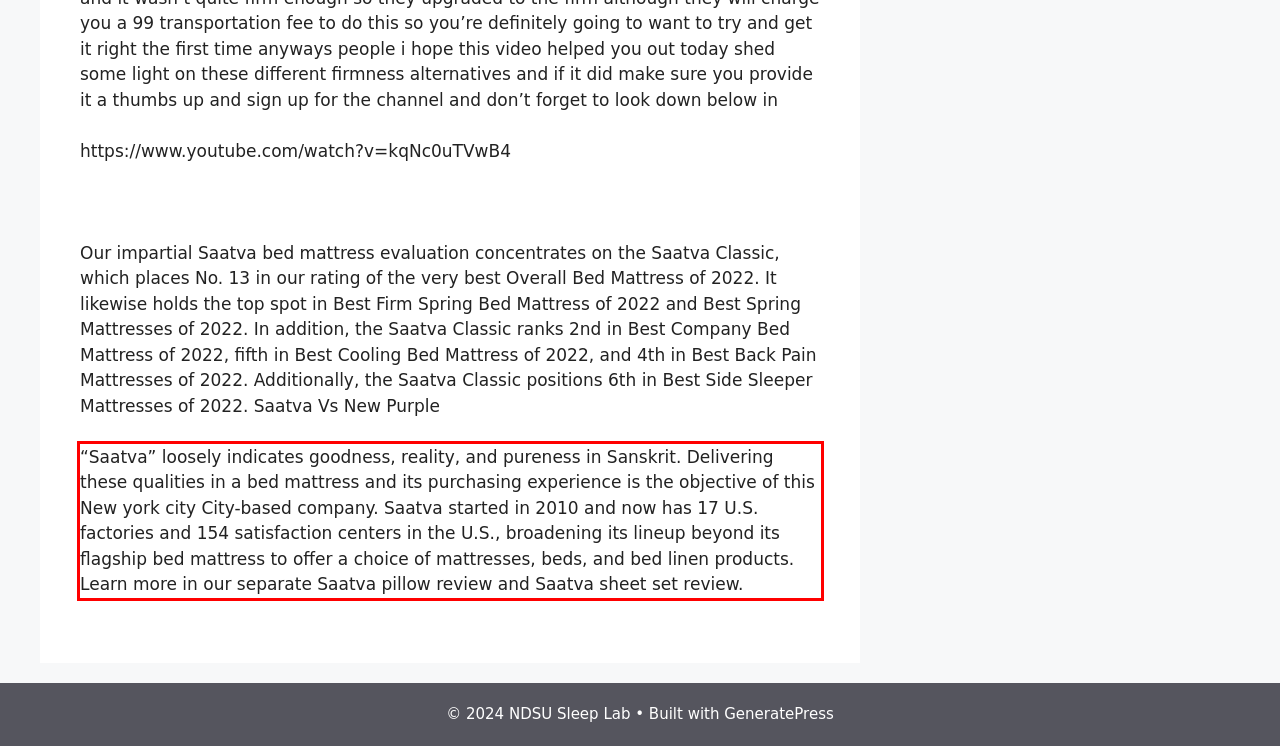Please extract the text content within the red bounding box on the webpage screenshot using OCR.

“Saatva” loosely indicates goodness, reality, and pureness in Sanskrit. Delivering these qualities in a bed mattress and its purchasing experience is the objective of this New york city City-based company. Saatva started in 2010 and now has 17 U.S. factories and 154 satisfaction centers in the U.S., broadening its lineup beyond its flagship bed mattress to offer a choice of mattresses, beds, and bed linen products. Learn more in our separate Saatva pillow review and Saatva sheet set review.